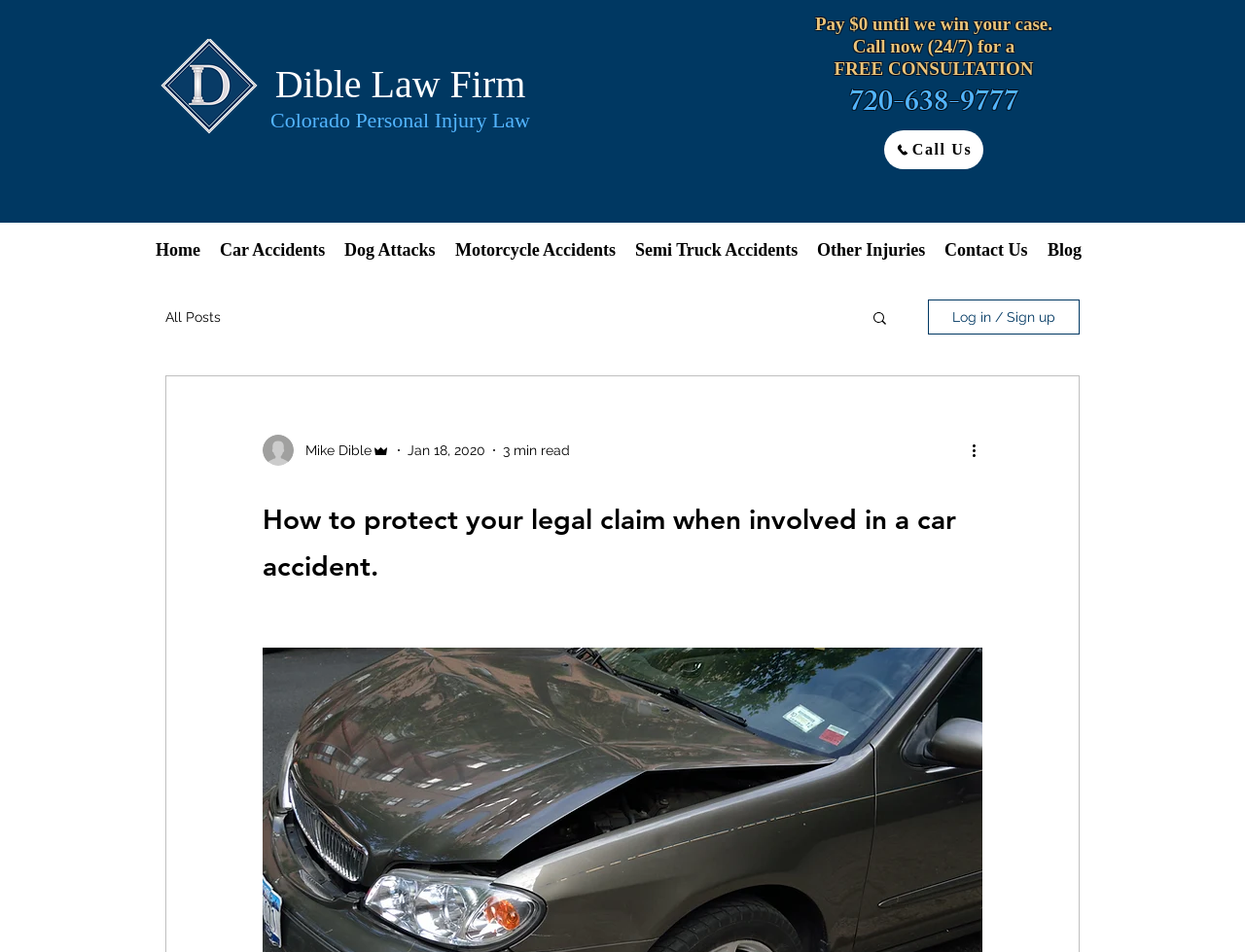Identify the bounding box coordinates necessary to click and complete the given instruction: "Search the blog".

[0.699, 0.325, 0.714, 0.346]